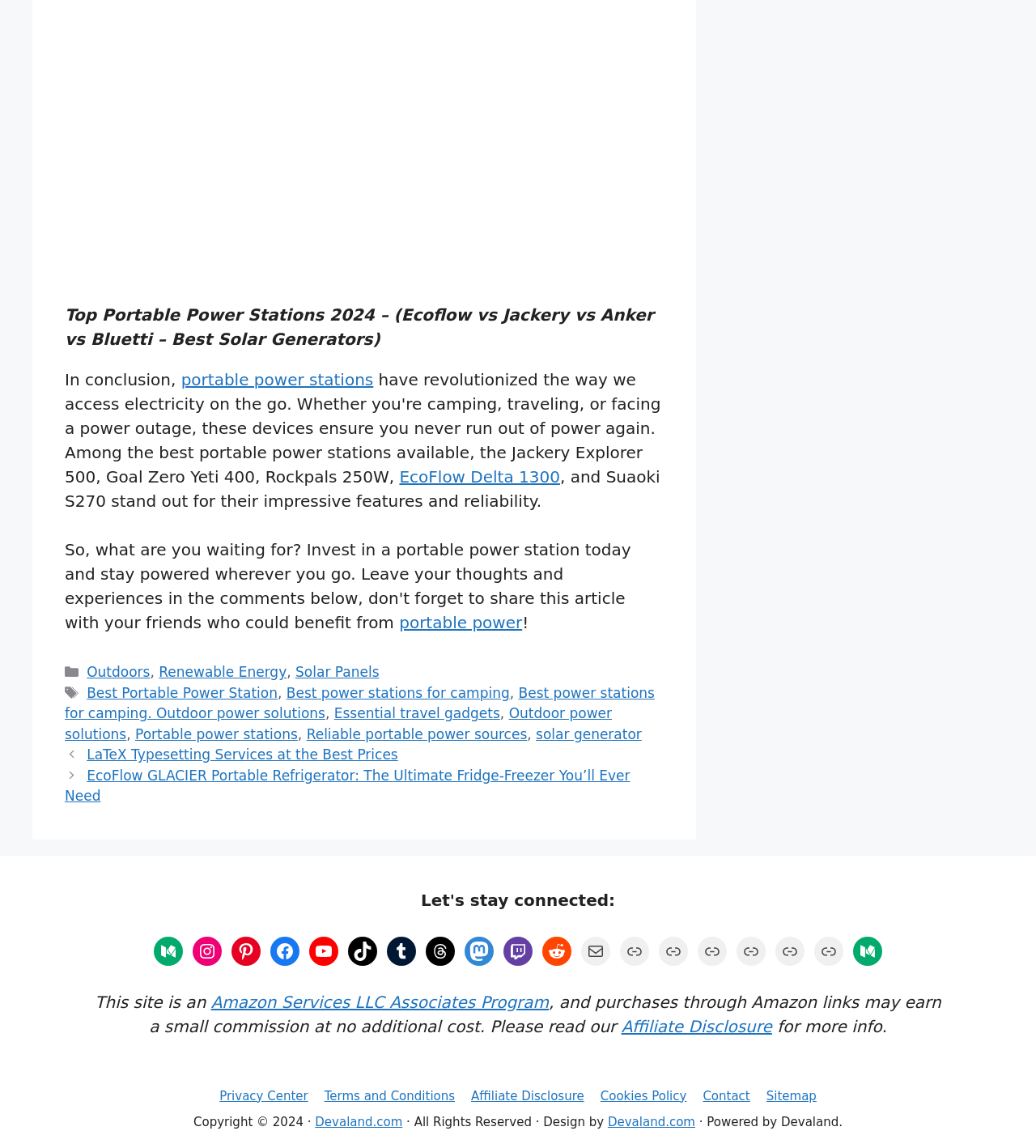Given the following UI element description: "EcoFlow Delta 1300", find the bounding box coordinates in the webpage screenshot.

[0.386, 0.407, 0.541, 0.424]